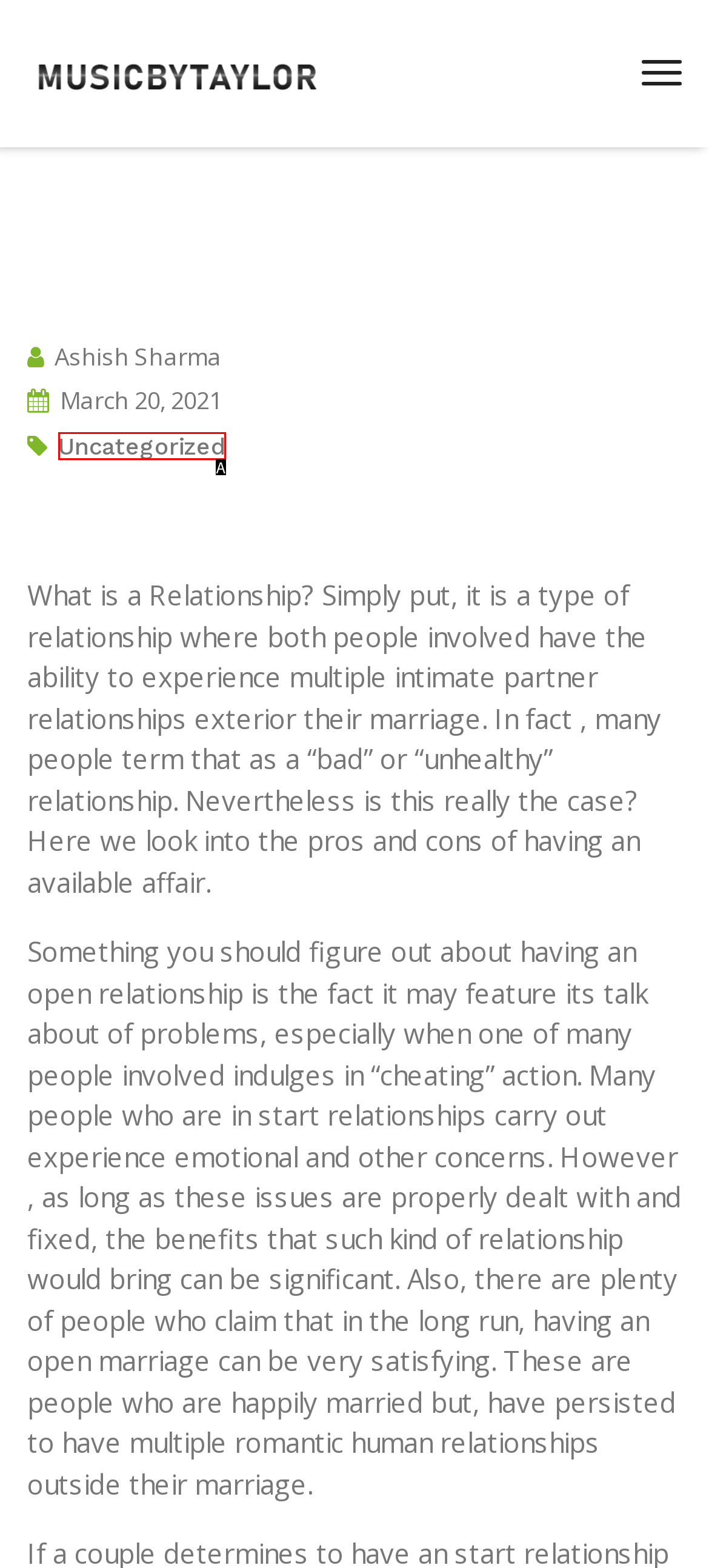Identify the HTML element that corresponds to the description: Uncategorized
Provide the letter of the matching option from the given choices directly.

A